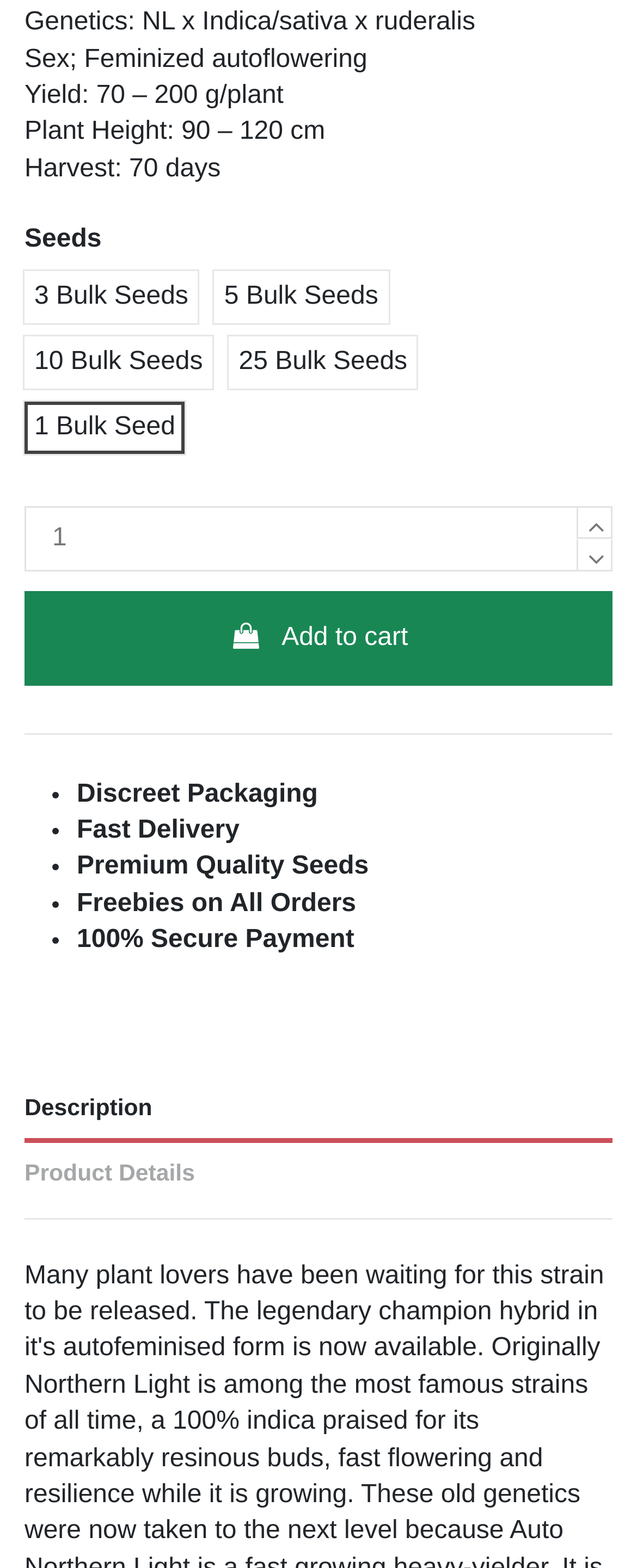How many bulk seed options are available?
Please provide a comprehensive answer based on the contents of the image.

I counted the number of radio buttons with the text 'Bulk Seeds' and found 5 options: 1, 3, 5, 10, and 25.